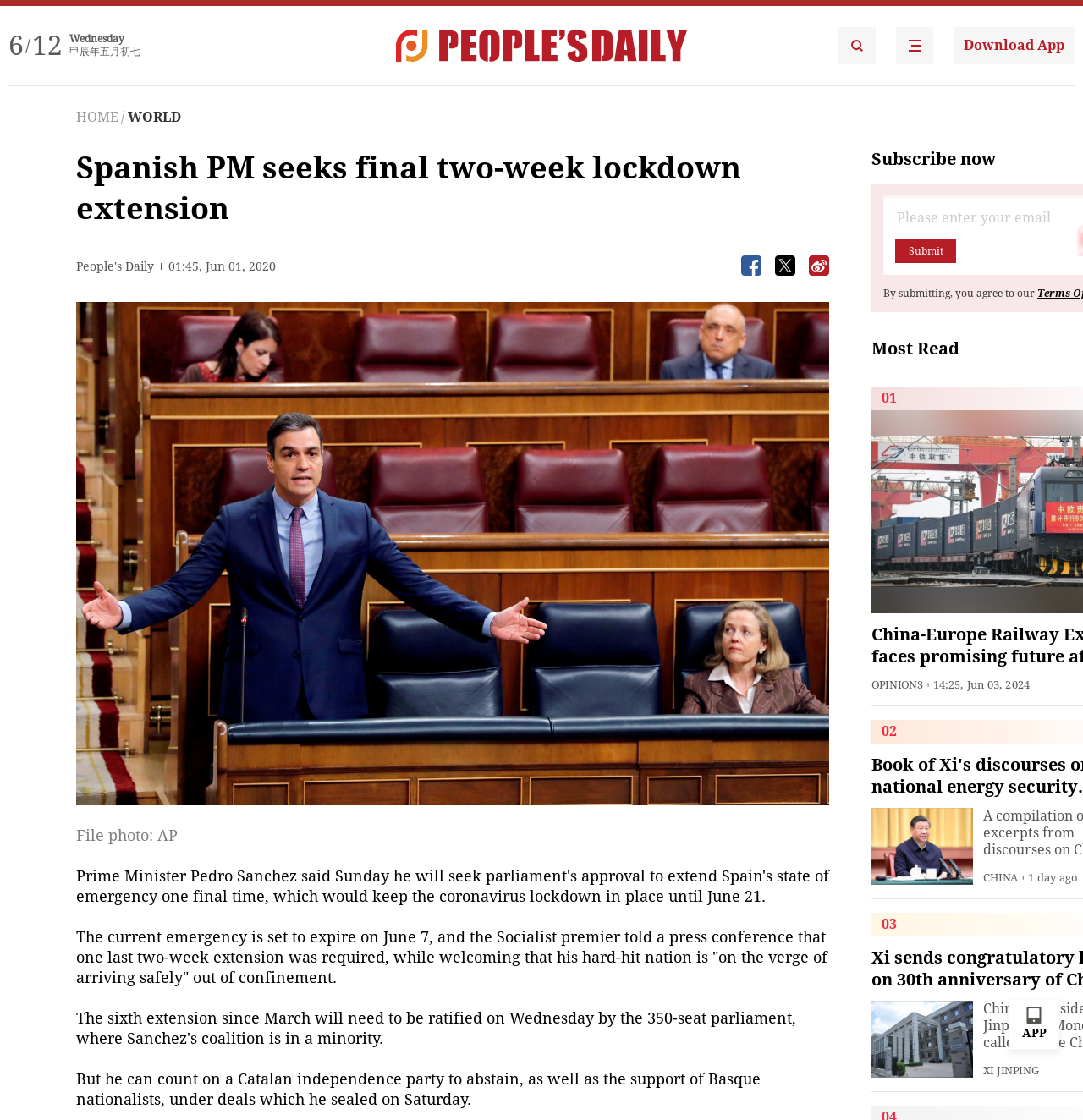Please specify the bounding box coordinates in the format (top-left x, top-left y, bottom-right x, bottom-right y), with values ranging from 0 to 1. Identify the bounding box for the UI component described as follows: People's Daily Search Details

[0.774, 0.024, 0.809, 0.057]